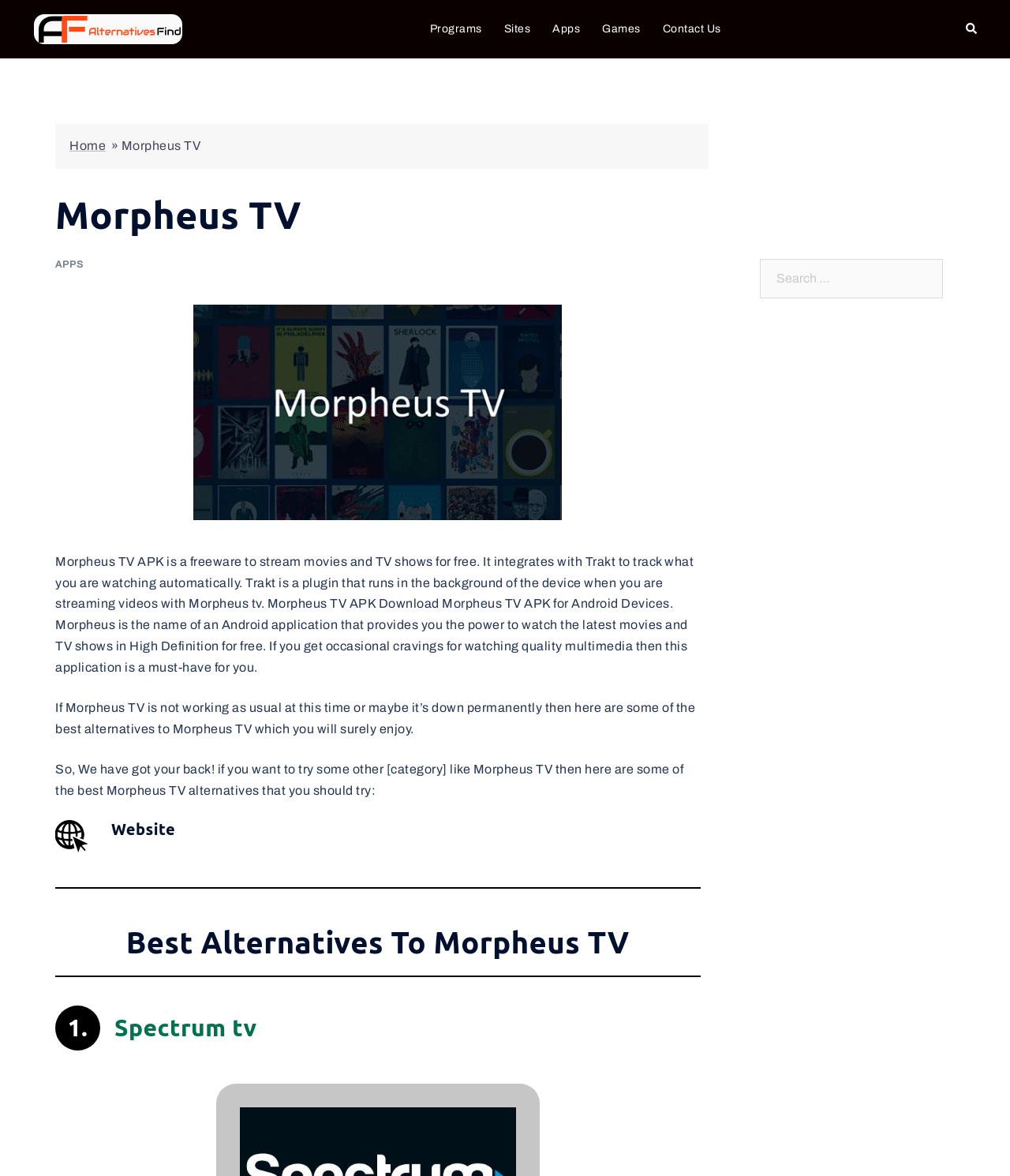What can be done on the webpage?
Carefully analyze the image and provide a detailed answer to the question.

The webpage allows users to search for content and download the Morpheus TV APK for Android devices. This is evident from the search box and the text 'Morpheus TV APK Download Morpheus TV APK for Android Devices'.